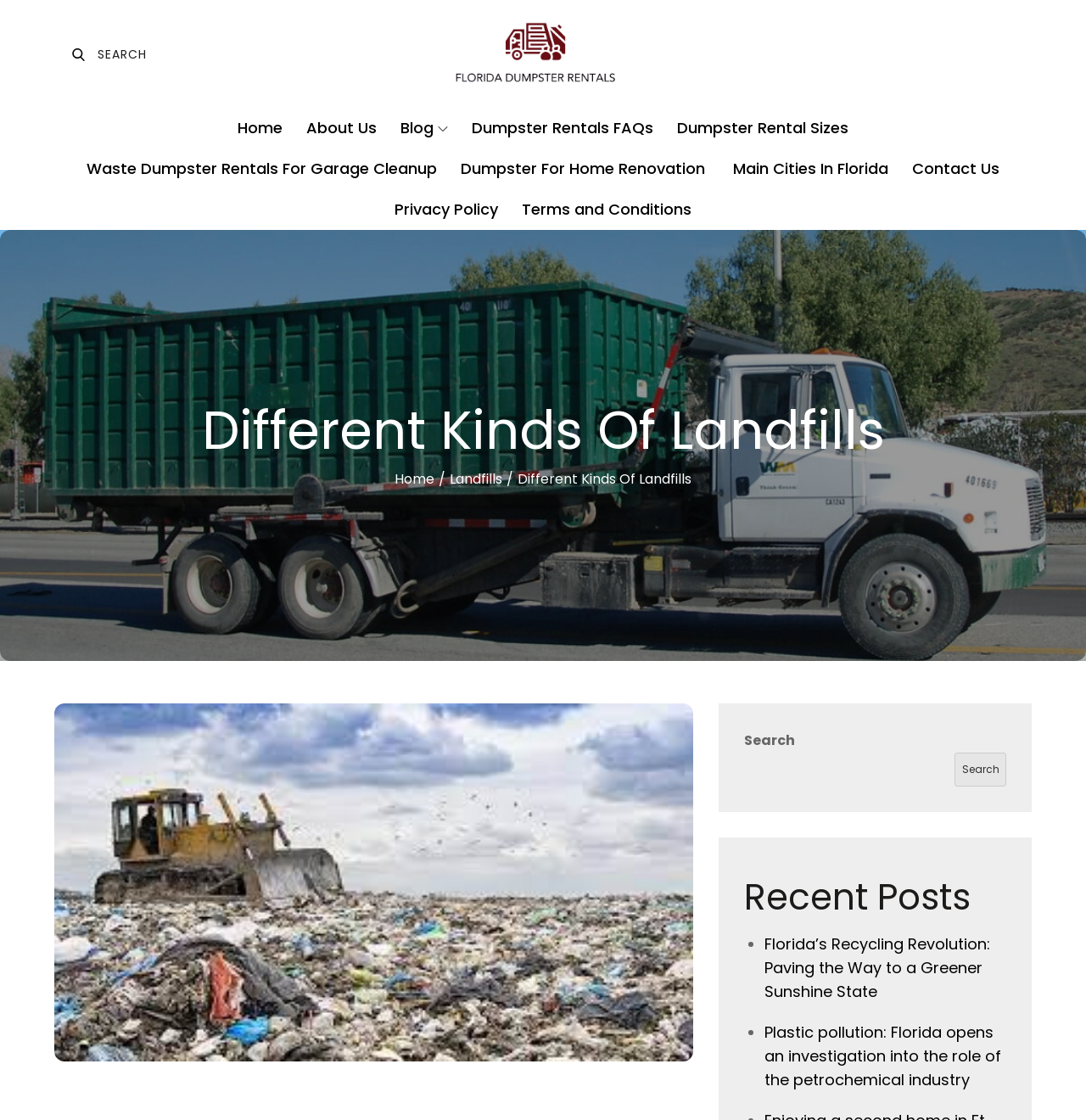Please identify the coordinates of the bounding box for the clickable region that will accomplish this instruction: "Search for something".

[0.685, 0.672, 0.871, 0.702]